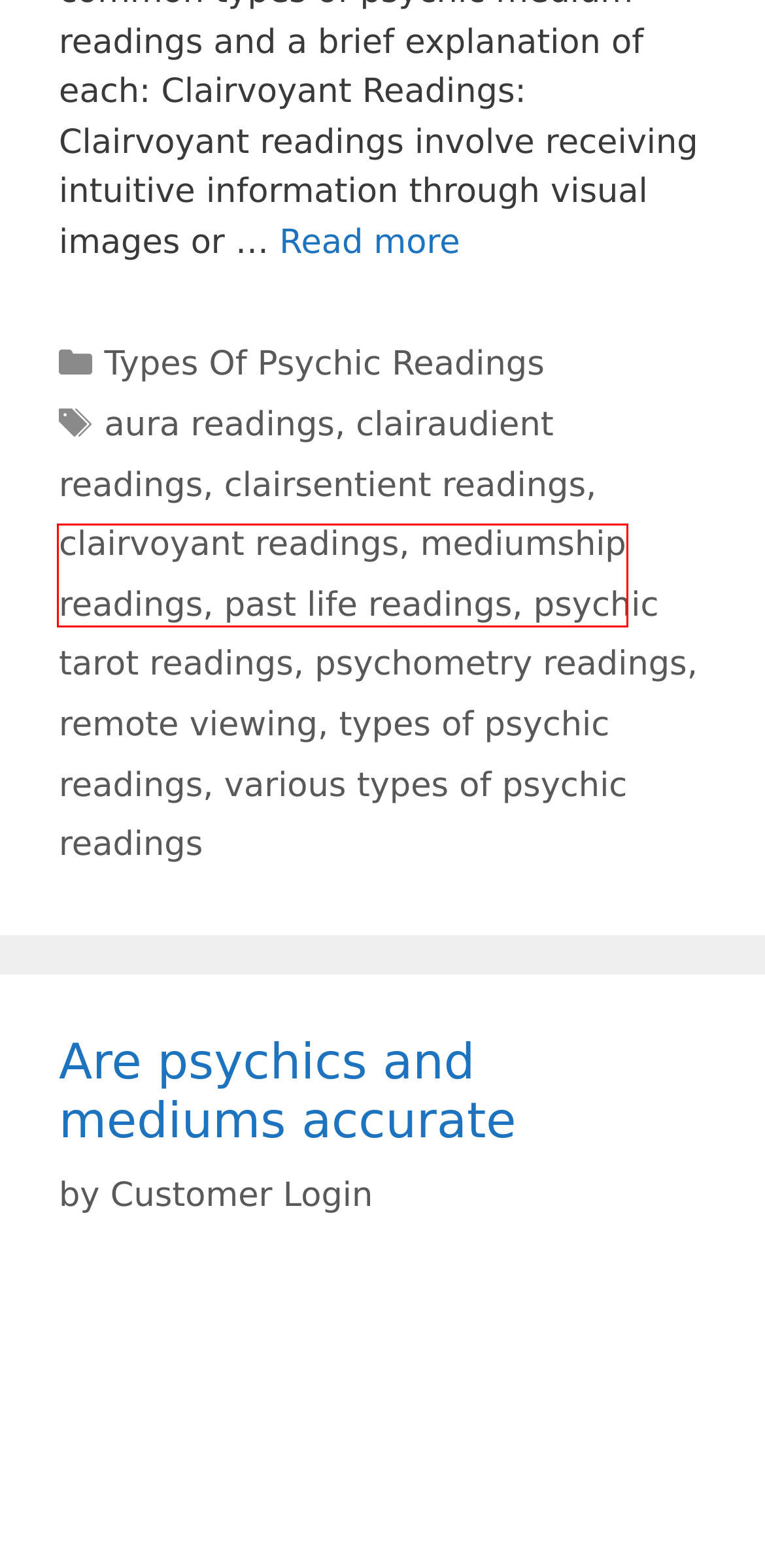Observe the provided screenshot of a webpage with a red bounding box around a specific UI element. Choose the webpage description that best fits the new webpage after you click on the highlighted element. These are your options:
A. clairsentient readings - Psychic online readings
B. psychometry readings - Psychic online readings
C. Are psychics and mediums accurate - Psychic online readings 2024
D. aura readings - Psychic online readings
E. mediumship readings - Psychic online readings
F. various types of psychic readings - Psychic online readings
G. clairaudient readings - Psychic online readings
H. types of psychic readings - Psychic online readings

E